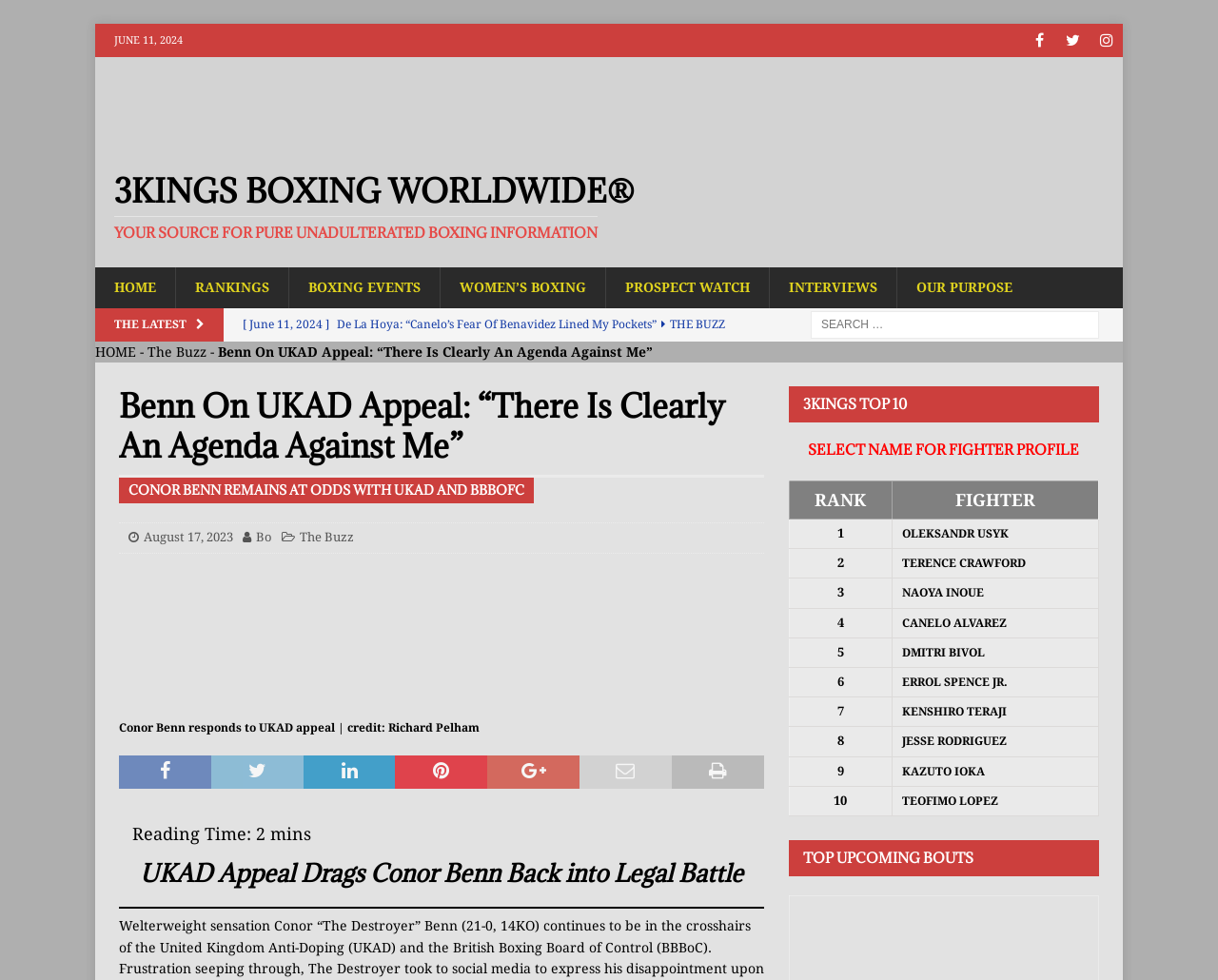What is the ranking of Oleksandr Usyk?
From the details in the image, answer the question comprehensively.

The ranking of Oleksandr Usyk can be found in the table at the bottom of the webpage, where it says '1' in the 'RANK' column and 'OLEKSANDR USYK' in the 'FIGHTER' column. This indicates that Oleksandr Usyk is currently ranked number 1.